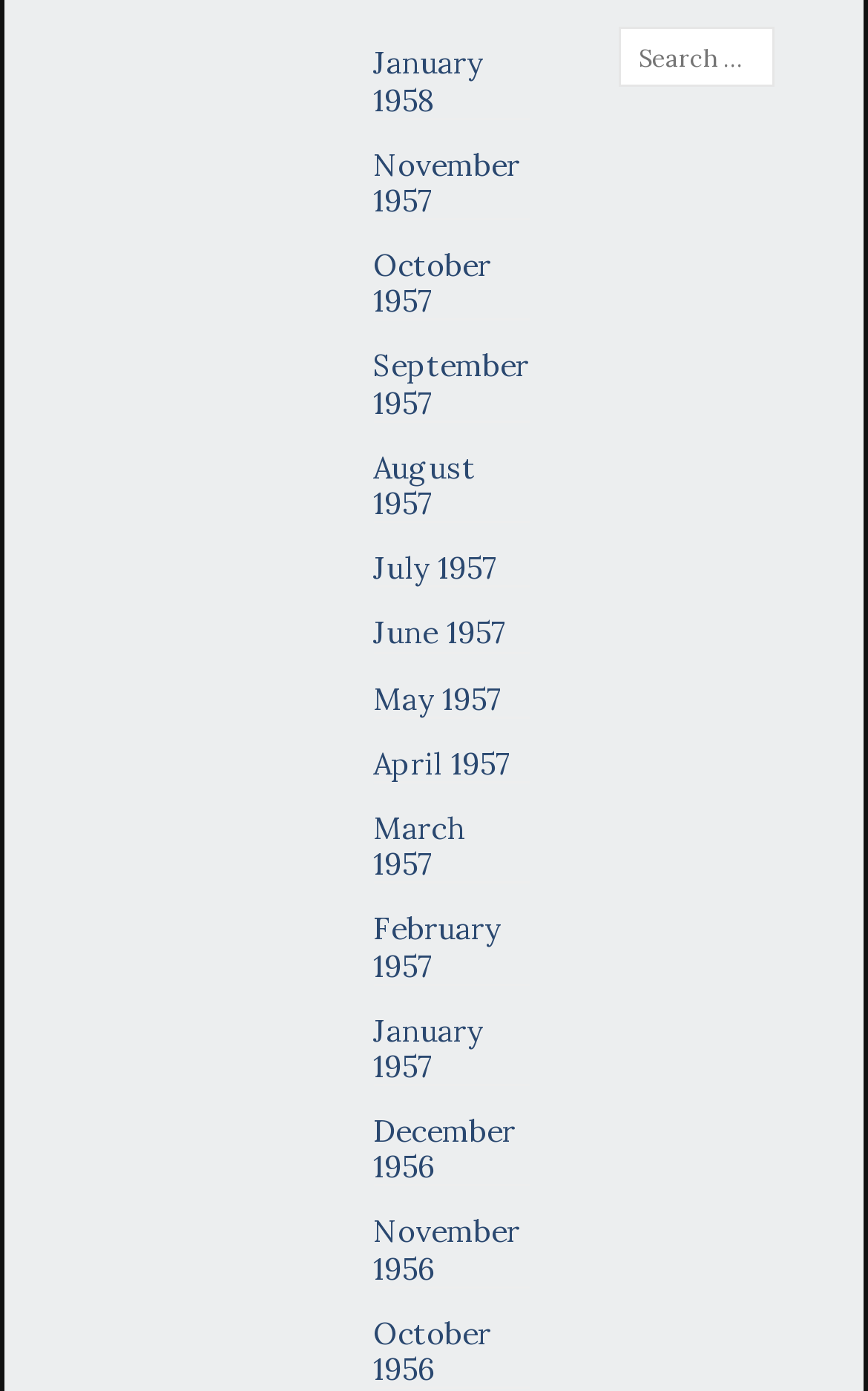Answer the question using only a single word or phrase: 
What is the label of the search box?

Search for: